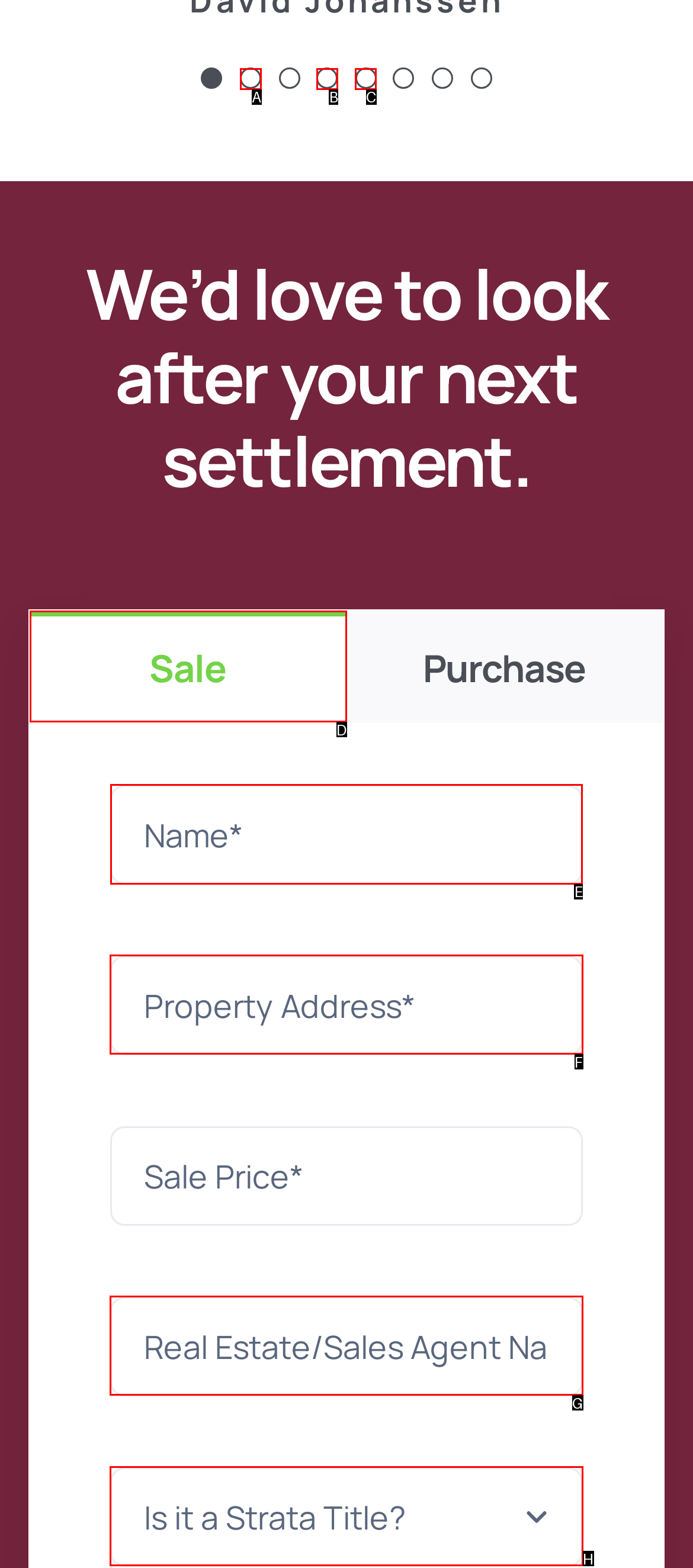Based on the task: Enter your name in the 'Name*' field, which UI element should be clicked? Answer with the letter that corresponds to the correct option from the choices given.

E